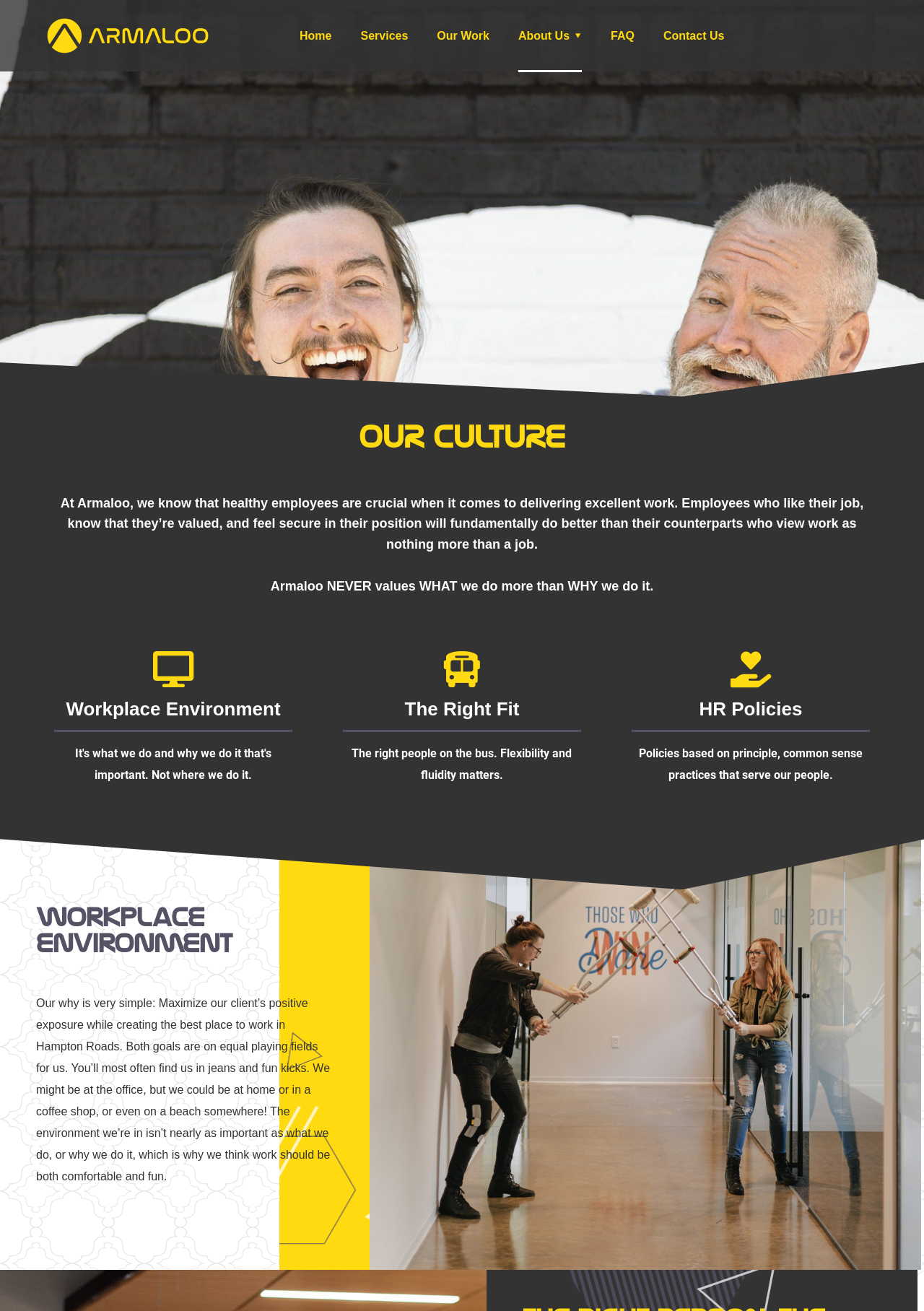Bounding box coordinates are specified in the format (top-left x, top-left y, bottom-right x, bottom-right y). All values are floating point numbers bounded between 0 and 1. Please provide the bounding box coordinate of the region this sentence describes: FAQ

[0.661, 0.0, 0.687, 0.055]